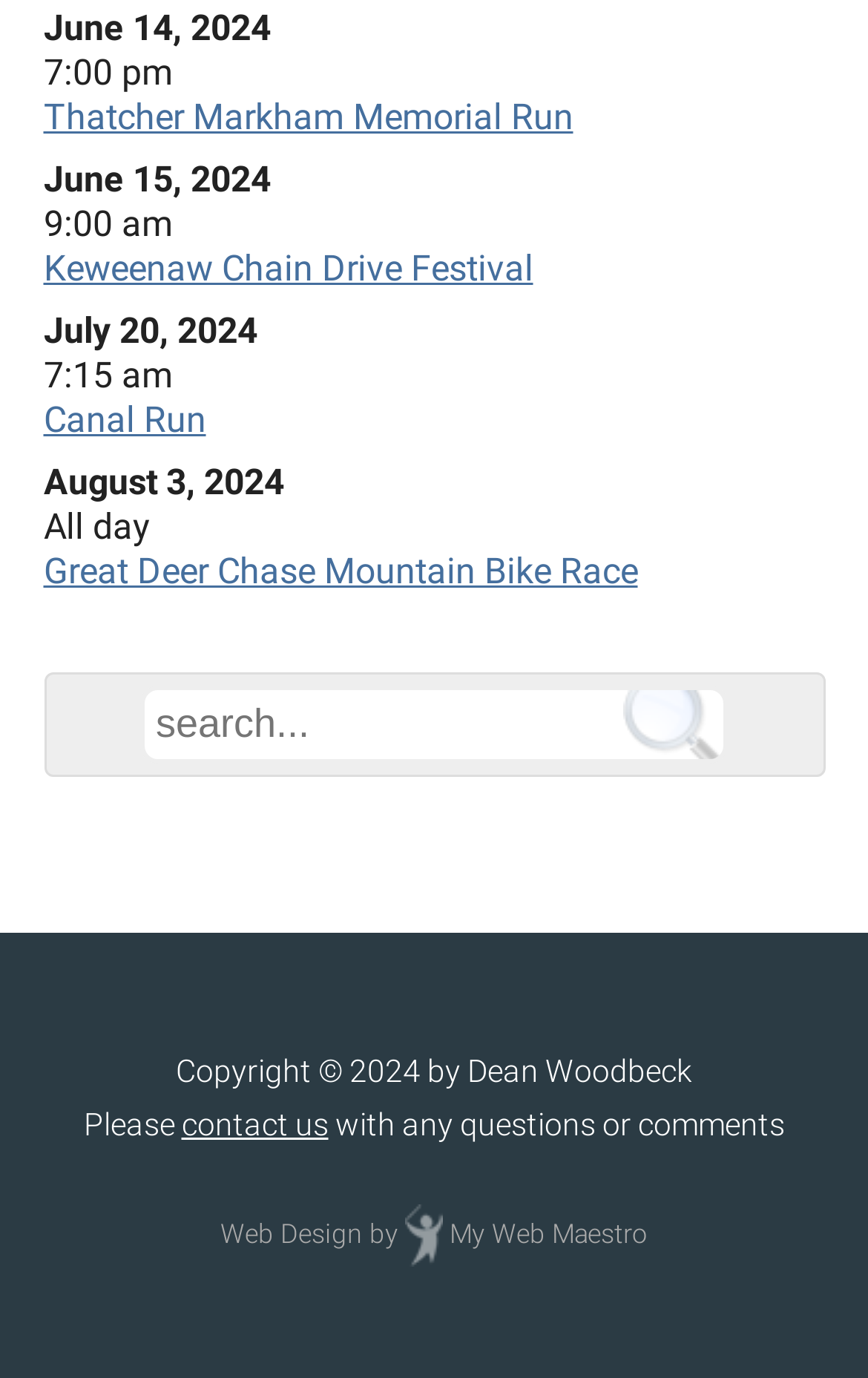Determine the bounding box coordinates of the region to click in order to accomplish the following instruction: "view Great Deer Chase Mountain Bike Race details". Provide the coordinates as four float numbers between 0 and 1, specifically [left, top, right, bottom].

[0.05, 0.399, 0.735, 0.429]